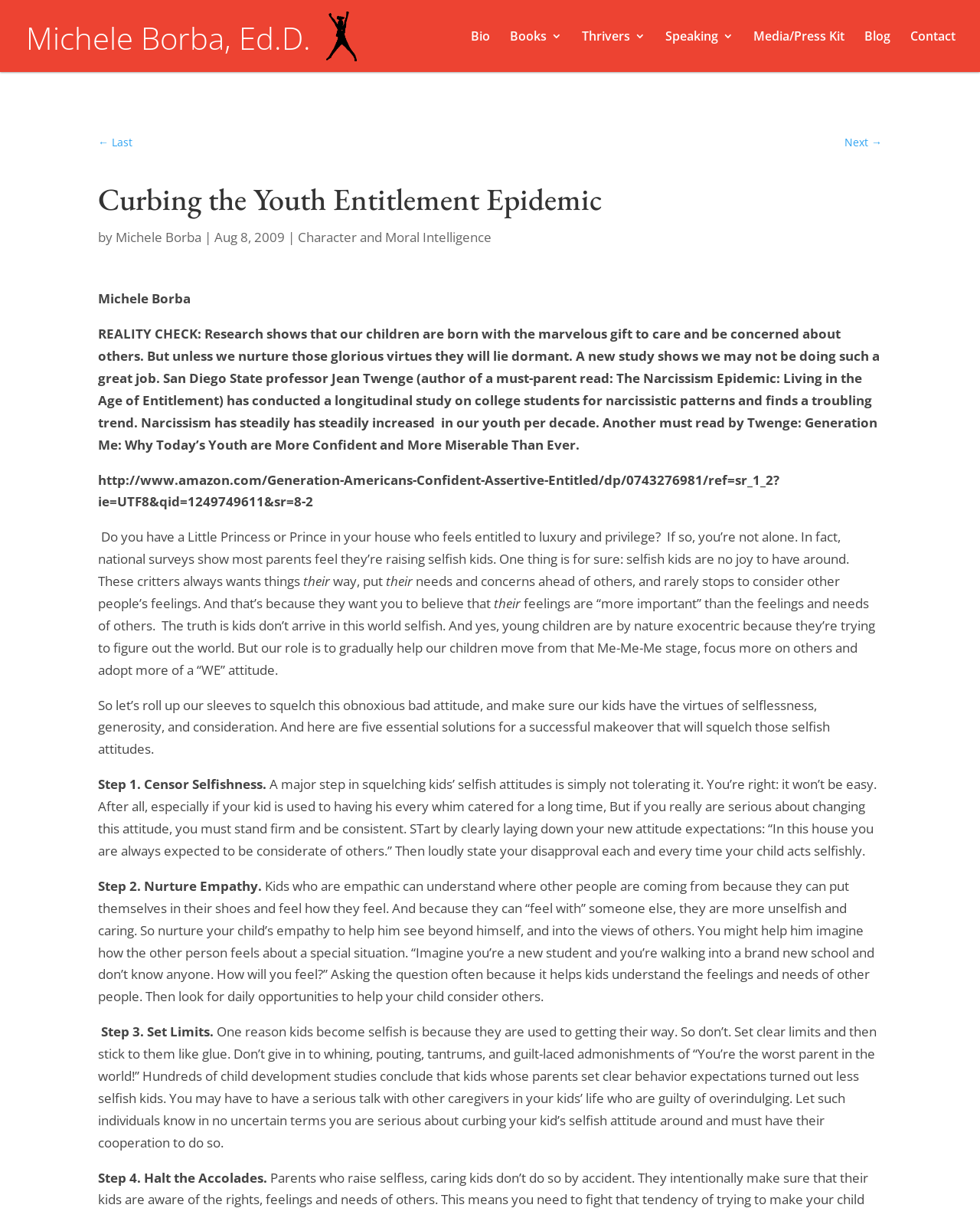Find the bounding box coordinates of the area to click in order to follow the instruction: "Click on the 'Next →' button".

[0.862, 0.109, 0.9, 0.127]